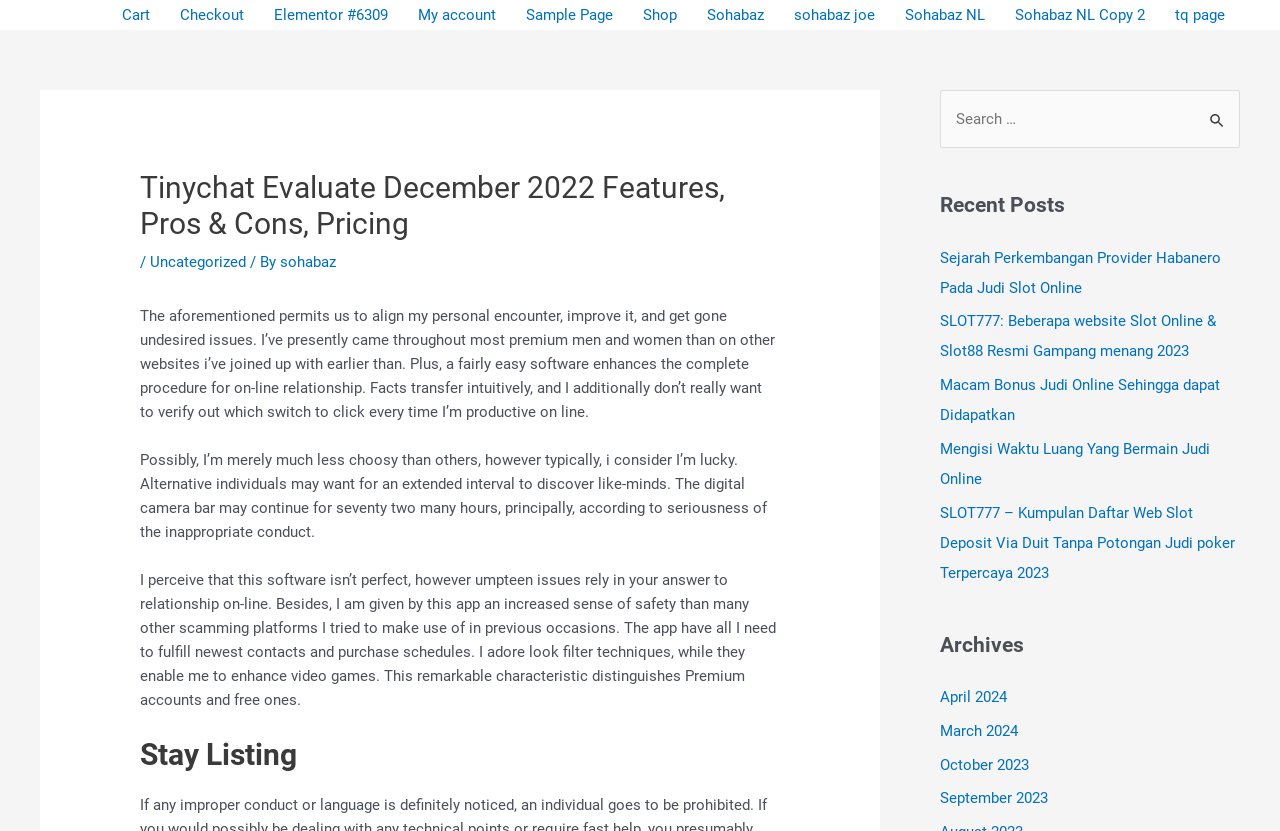What is the author's opinion about Tinychat?
Offer a detailed and full explanation in response to the question.

The author's review of Tinychat contains positive statements such as 'I’ve presently came throughout most premium men and women than on other websites i’ve joined up with earlier than' and 'The app have all I need to fulfill newest contacts and purchase schedules'. The tone of the review suggests that the author is satisfied with Tinychat and has had a positive experience with the platform.